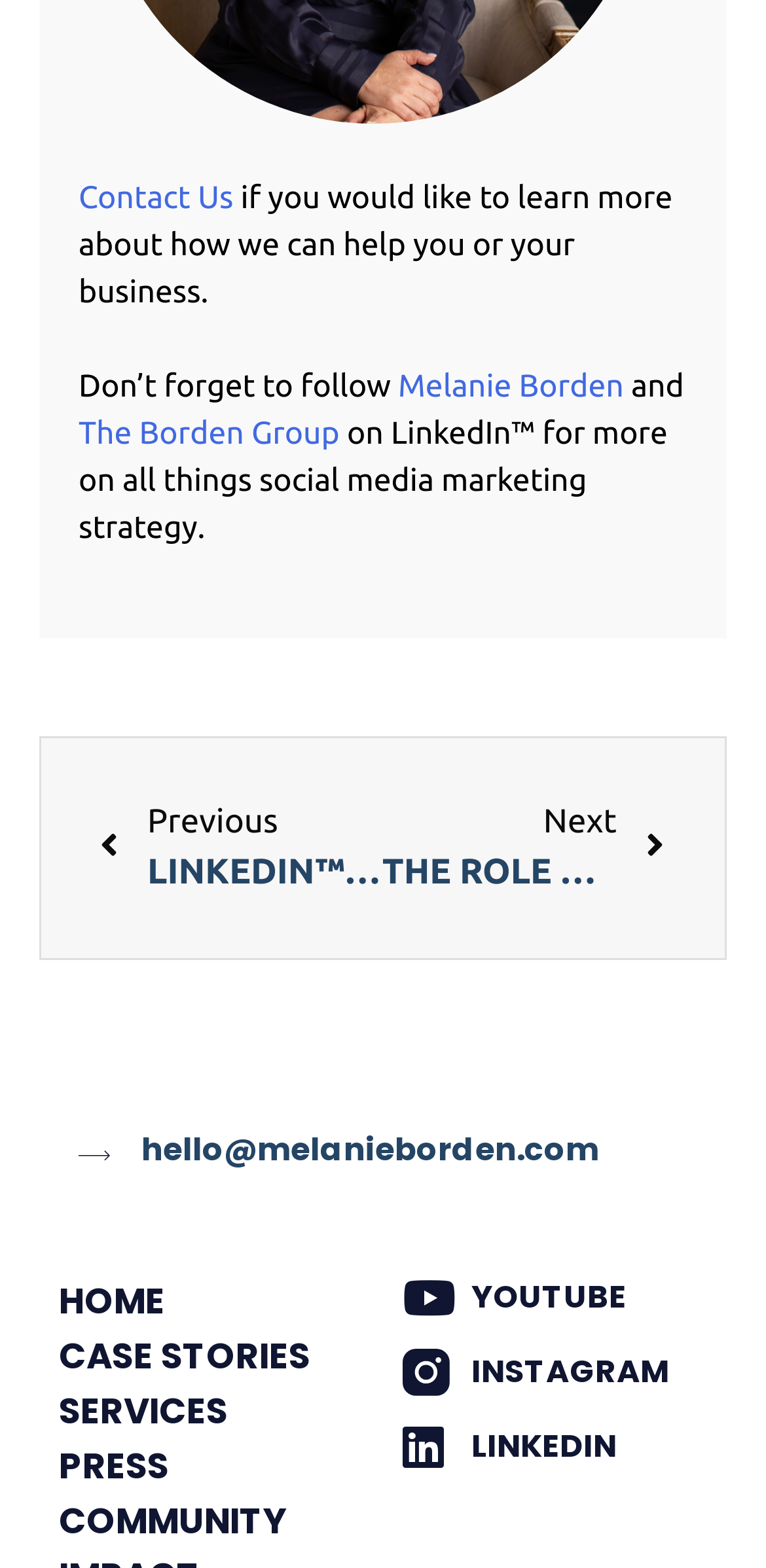Given the description of a UI element: "Rifle/Shotgun", identify the bounding box coordinates of the matching element in the webpage screenshot.

None